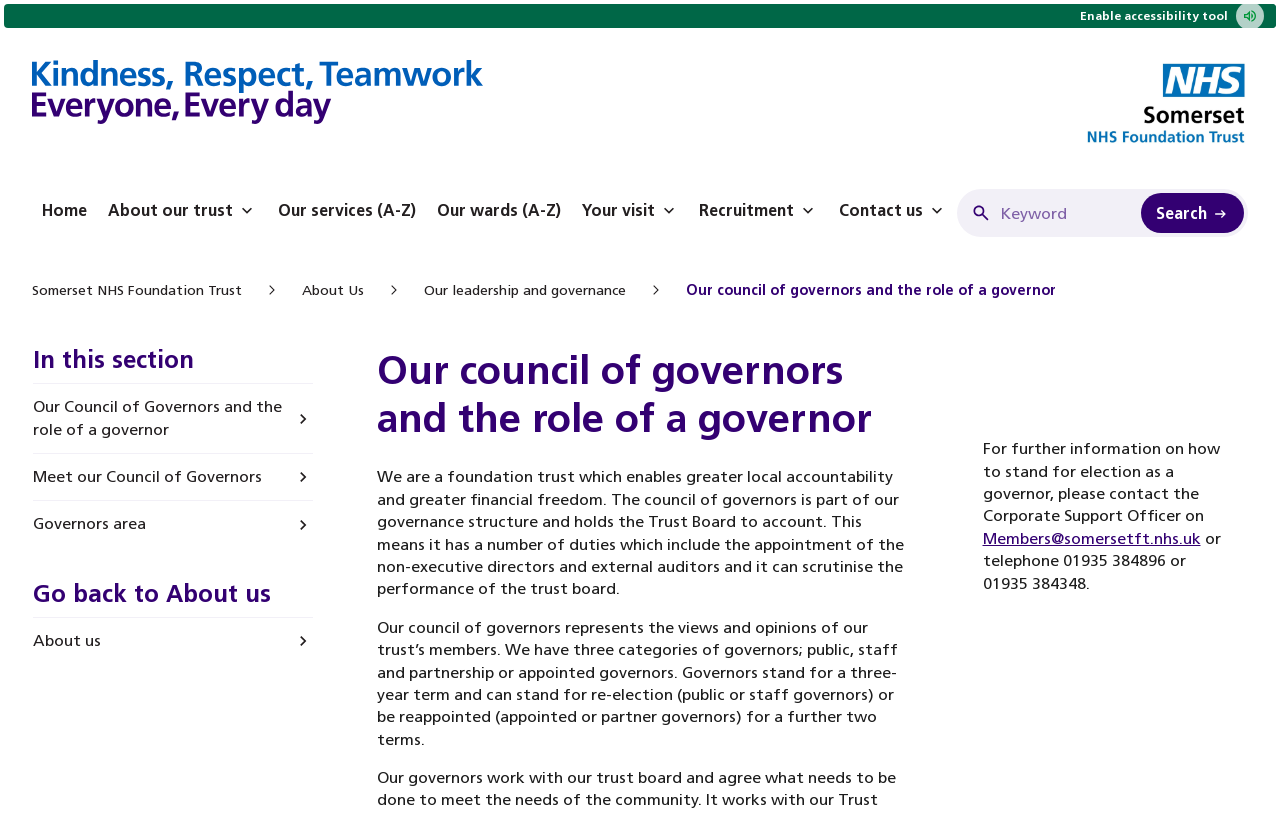Please mark the bounding box coordinates of the area that should be clicked to carry out the instruction: "View customer reviews".

None